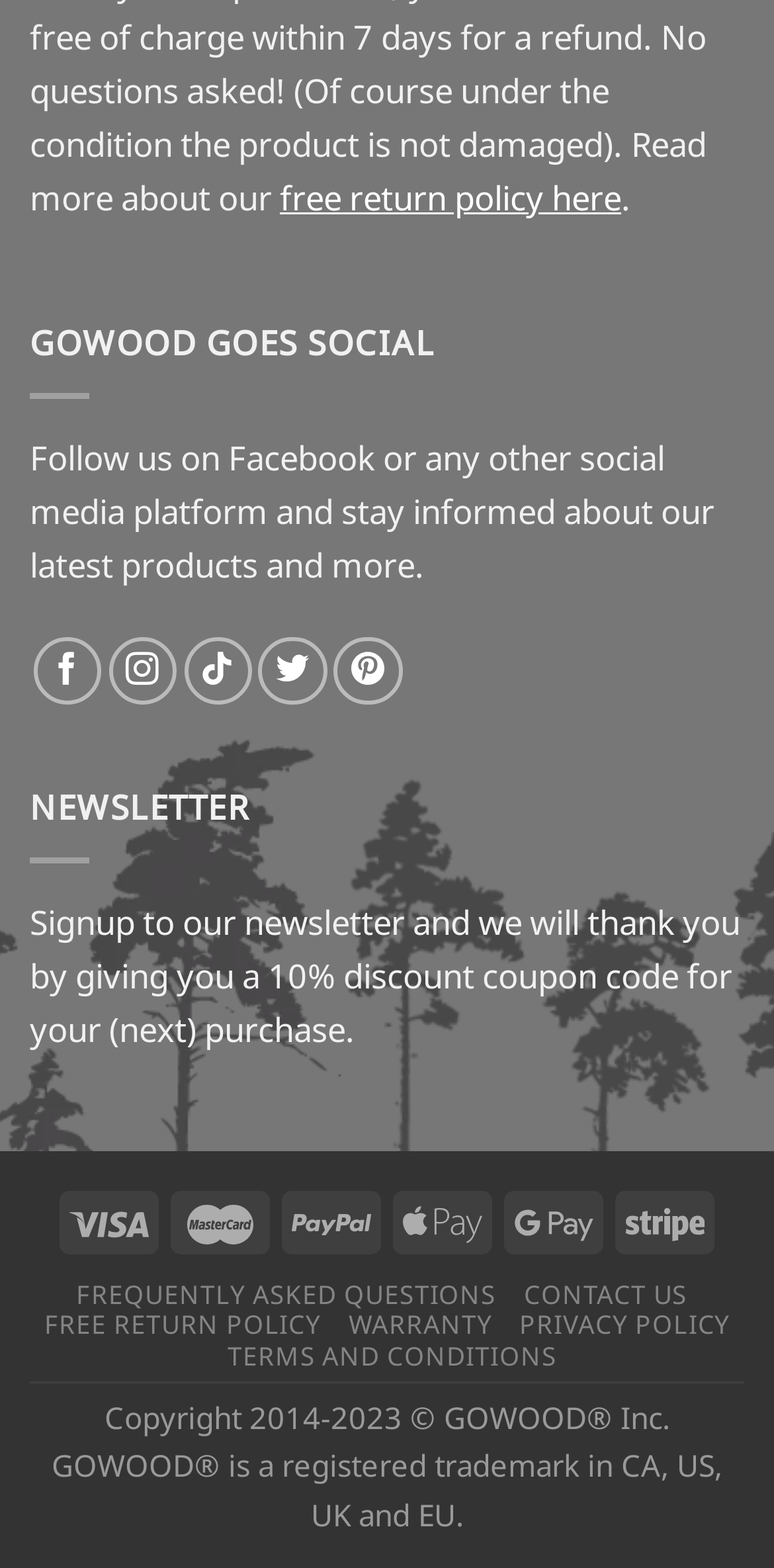How many images are displayed in the middle section?
Can you provide a detailed and comprehensive answer to the question?

There are six images displayed in the middle section of the webpage, with their bounding box coordinates indicating their positions.